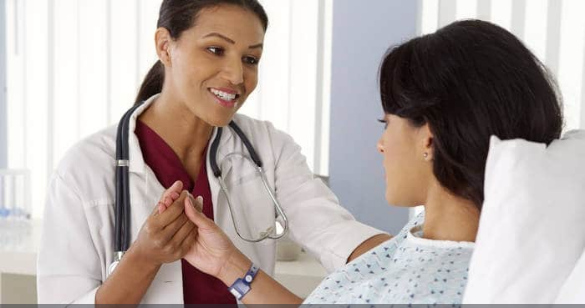What is the patient wearing?
Give a single word or phrase as your answer by examining the image.

Hospital gown